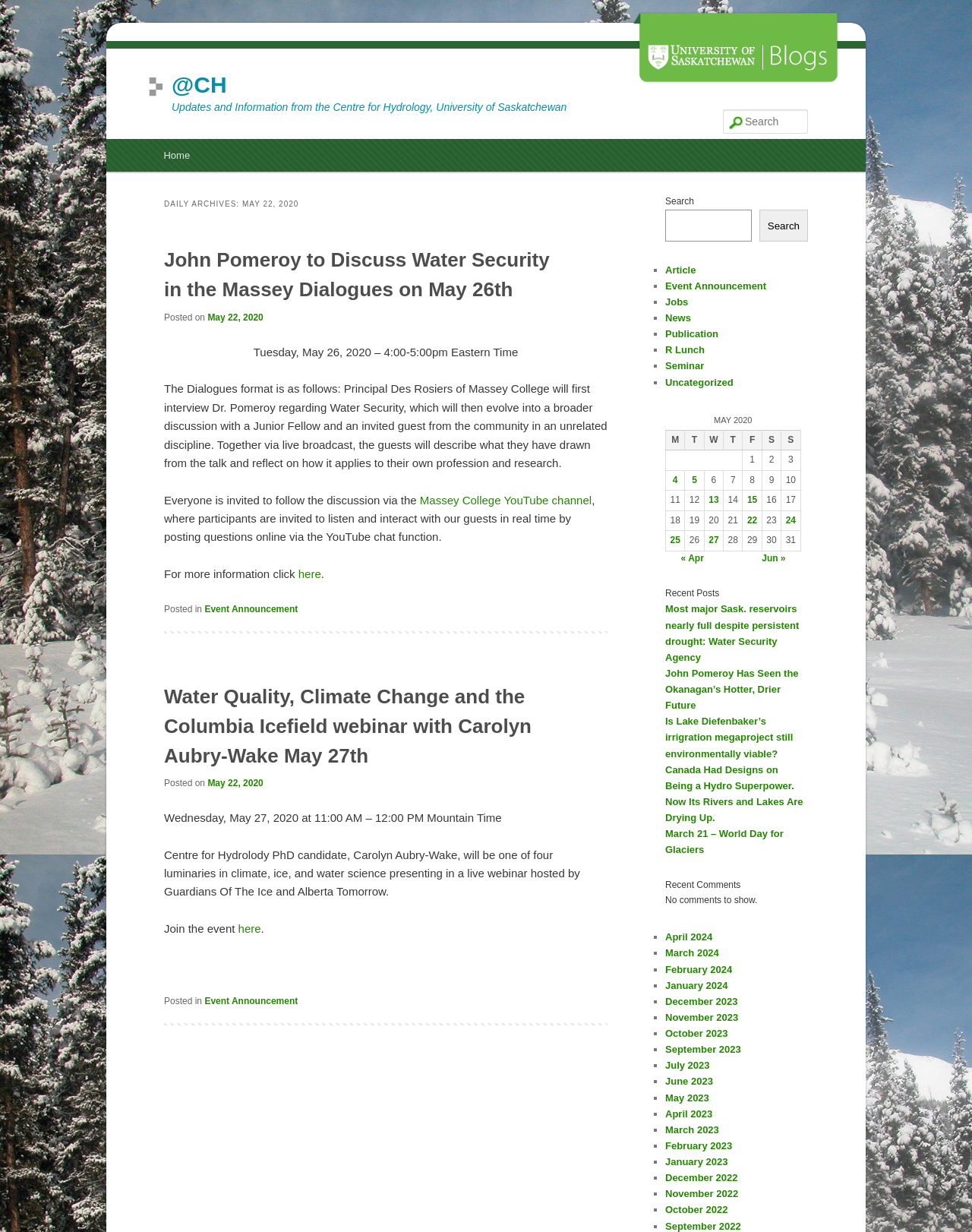Predict the bounding box of the UI element that fits this description: "May 22, 2020".

[0.214, 0.254, 0.271, 0.262]